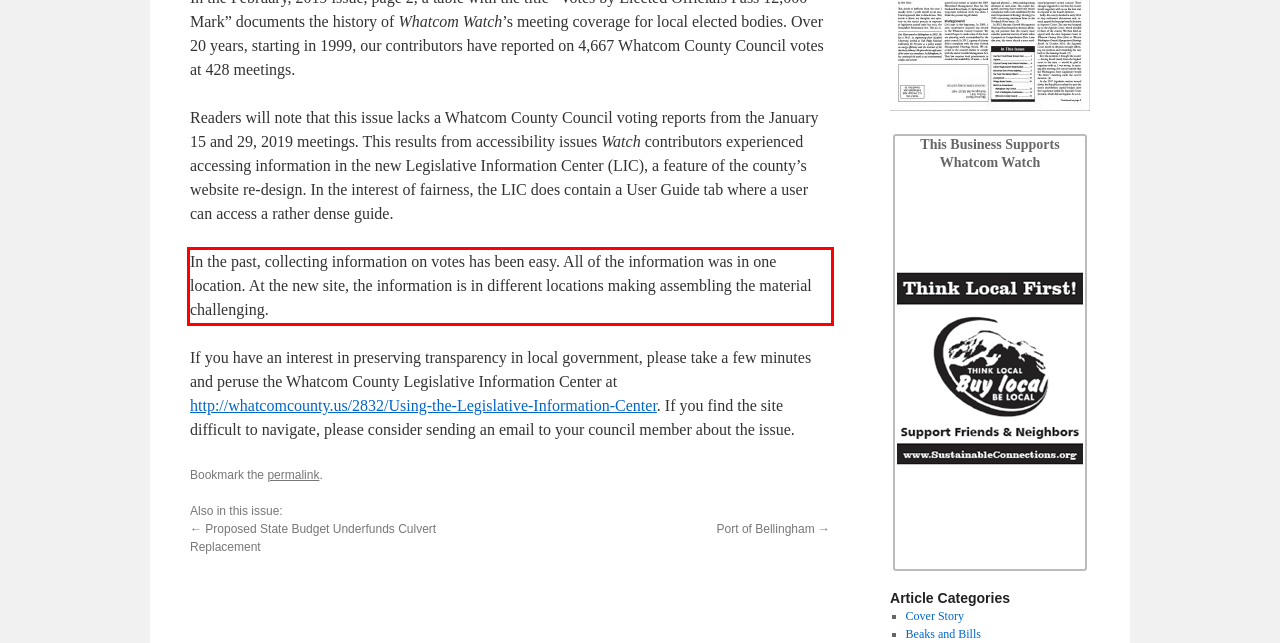Given a screenshot of a webpage containing a red rectangle bounding box, extract and provide the text content found within the red bounding box.

In the past, collecting information on votes has been easy. All of the information was in one location. At the new site, the information is in different locations making assembling the material challenging.